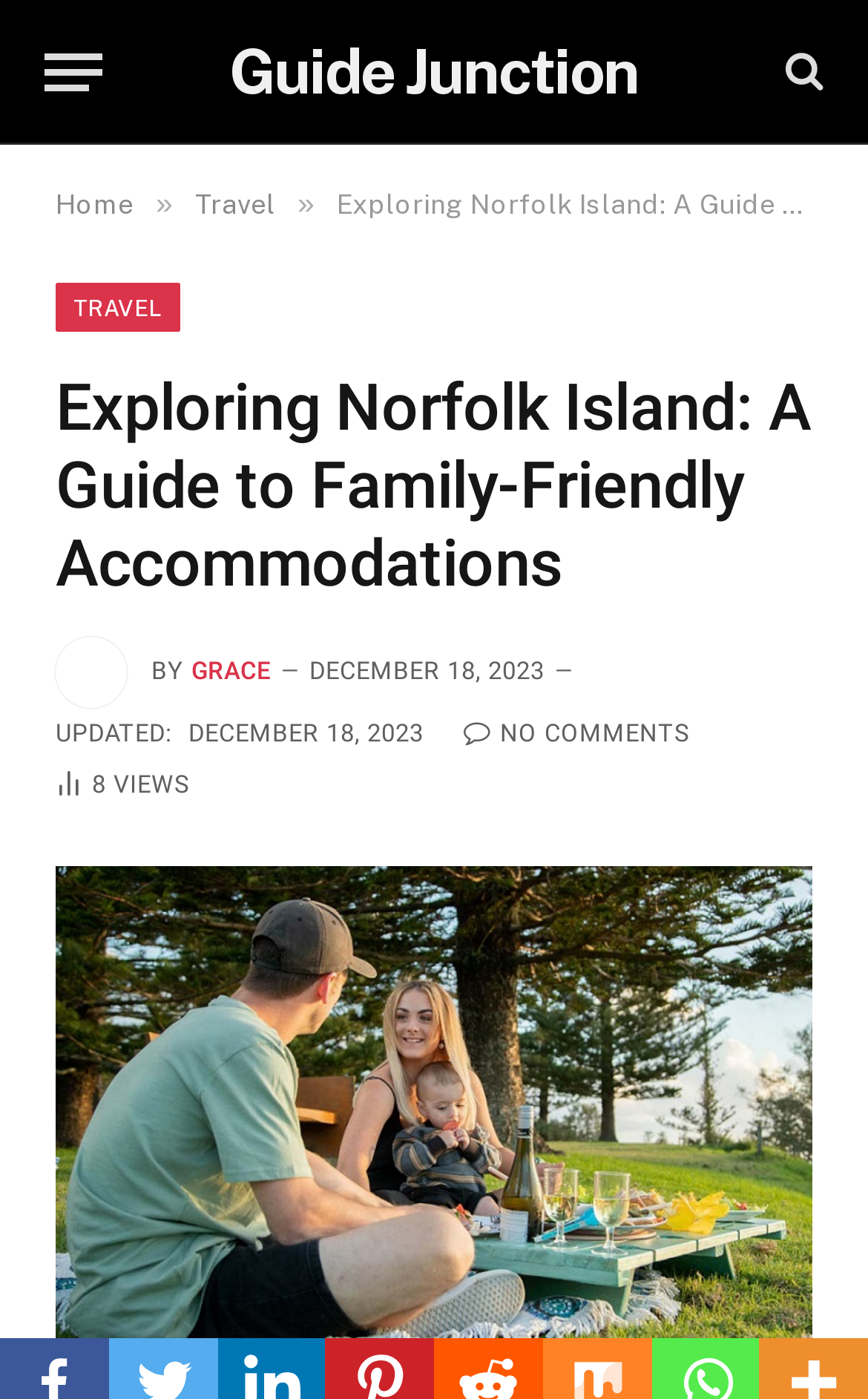Specify the bounding box coordinates of the element's region that should be clicked to achieve the following instruction: "Click the menu button". The bounding box coordinates consist of four float numbers between 0 and 1, in the format [left, top, right, bottom].

[0.051, 0.015, 0.118, 0.087]